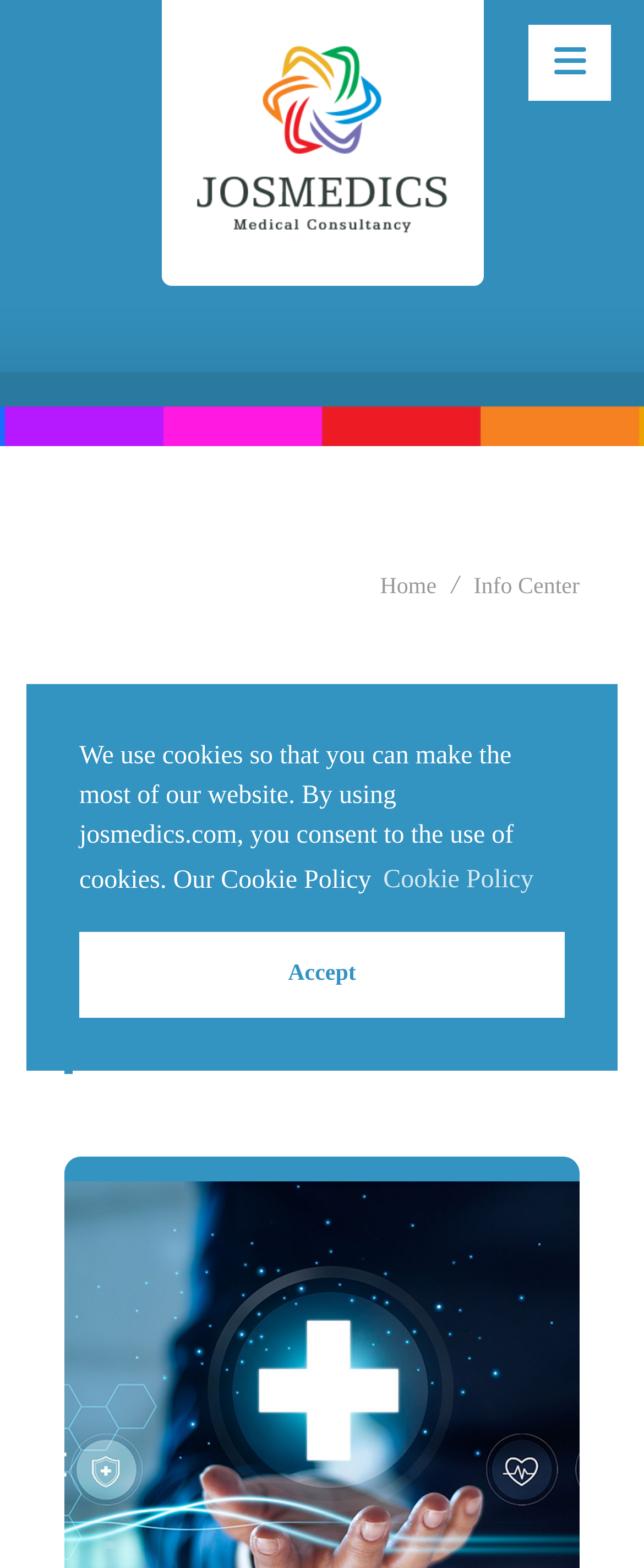Please provide a comprehensive response to the question based on the details in the image: How many links are in the top navigation bar?

I counted the links in the top navigation bar, which are 'Home', 'Info Center', and the logo link 'Josmedics Logo'. Therefore, there are 3 links in the top navigation bar.